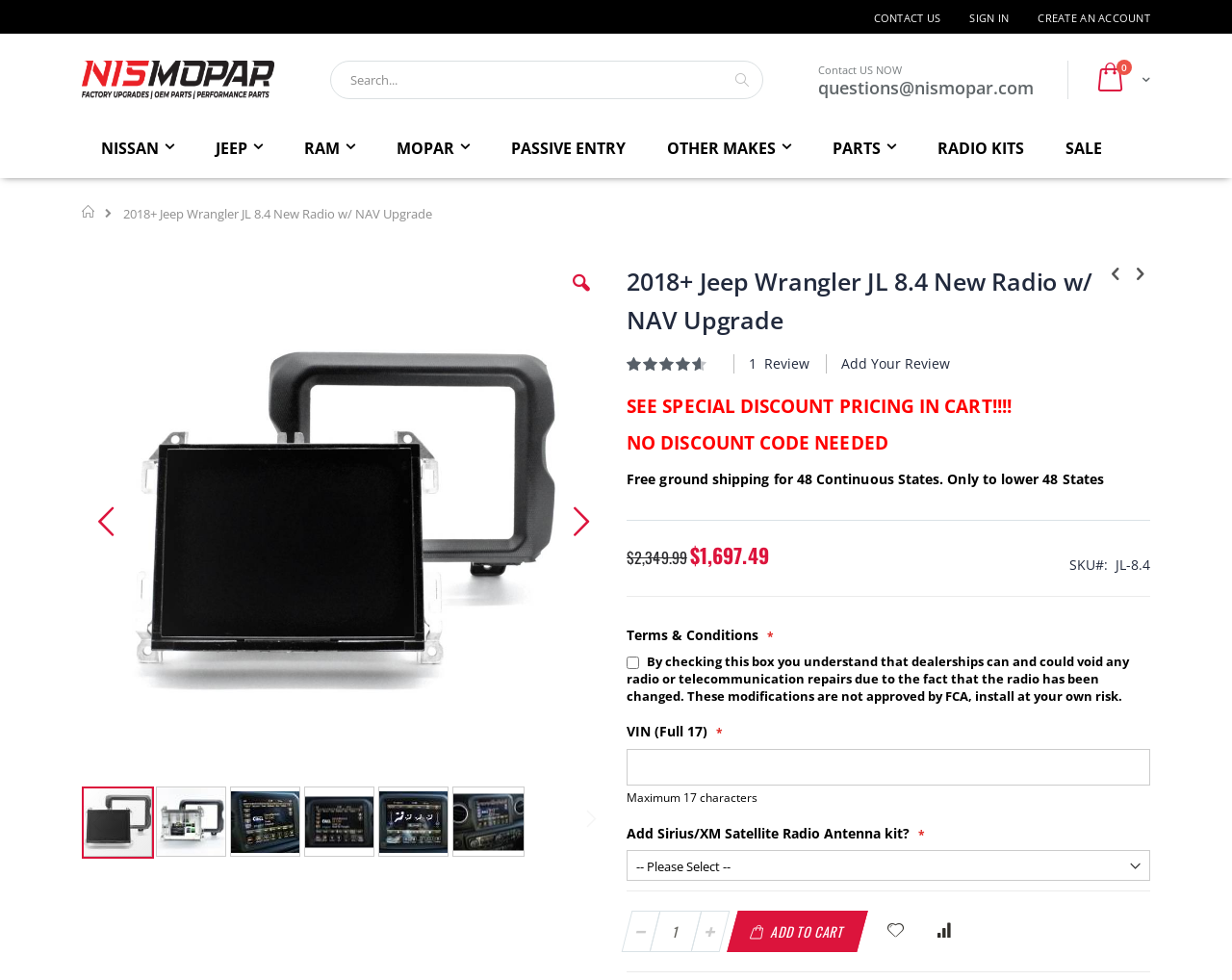Find the bounding box coordinates for the area that should be clicked to accomplish the instruction: "Sign in".

[0.775, 0.011, 0.831, 0.026]